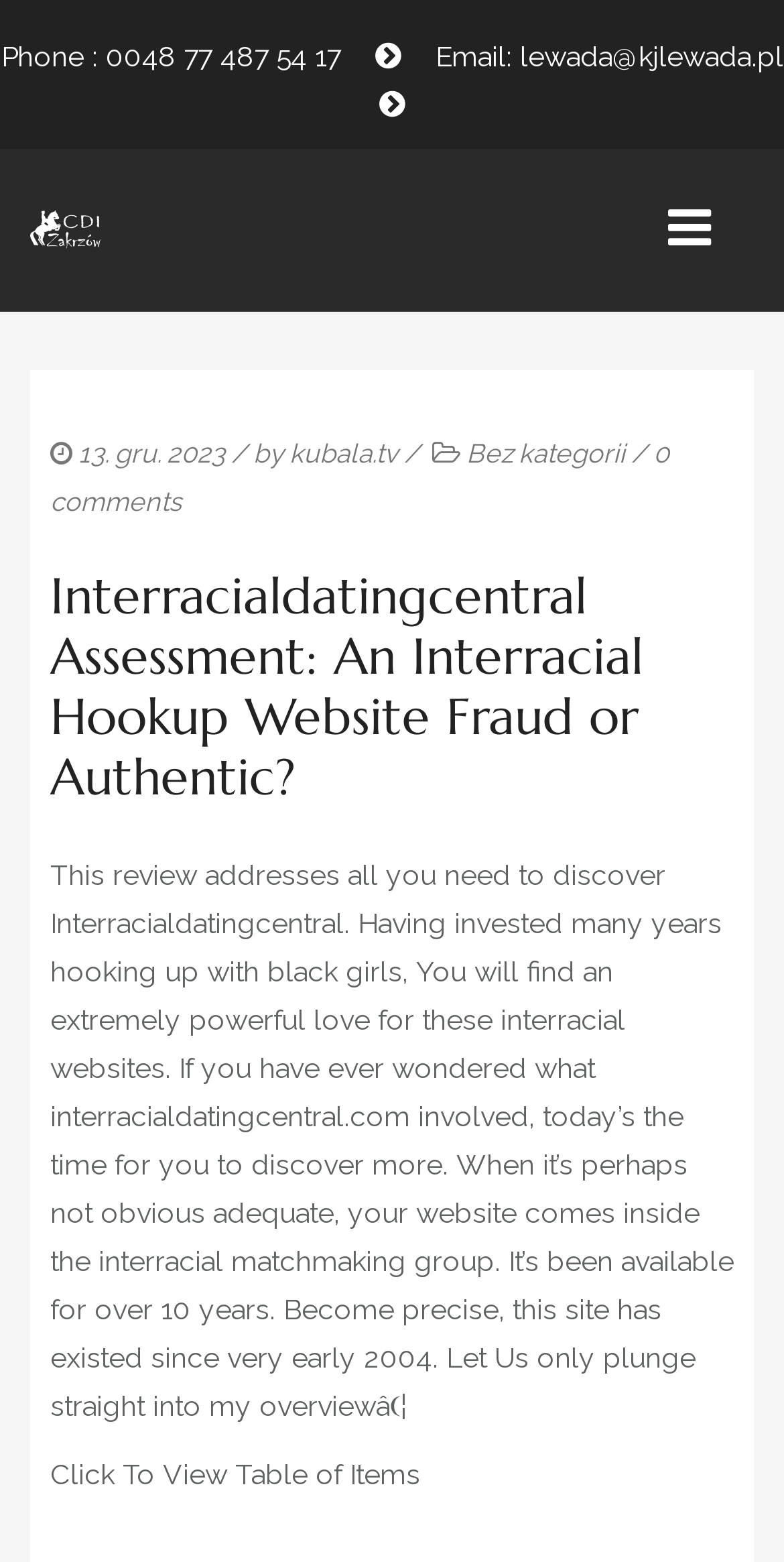Given the description WP SEO Redirect 301, predict the bounding box coordinates of the UI element. Ensure the coordinates are in the format (top-left x, top-left y, bottom-right x, bottom-right y) and all values are between 0 and 1.

None